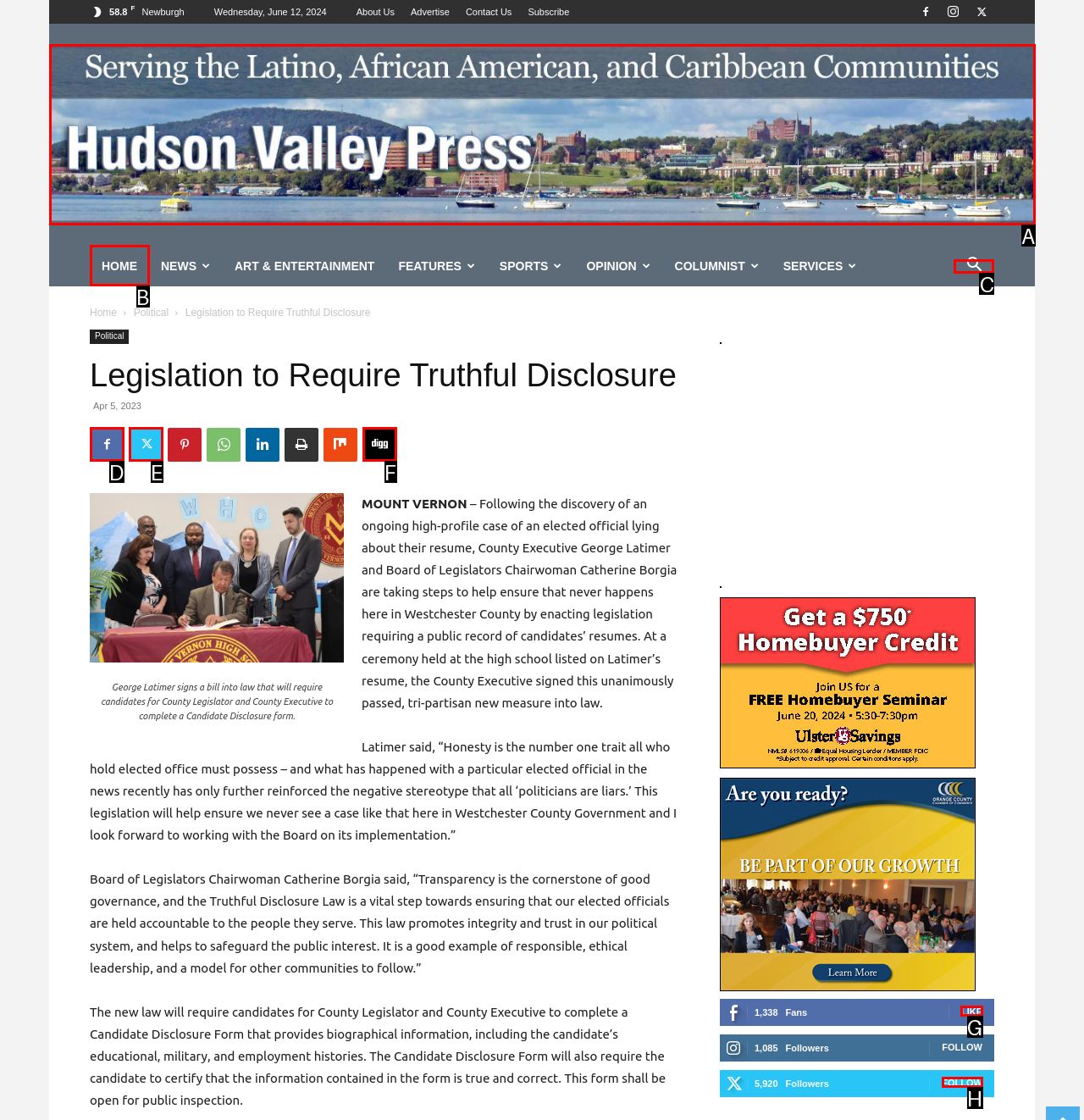Which lettered option should be clicked to perform the following task: Search for something
Respond with the letter of the appropriate option.

C